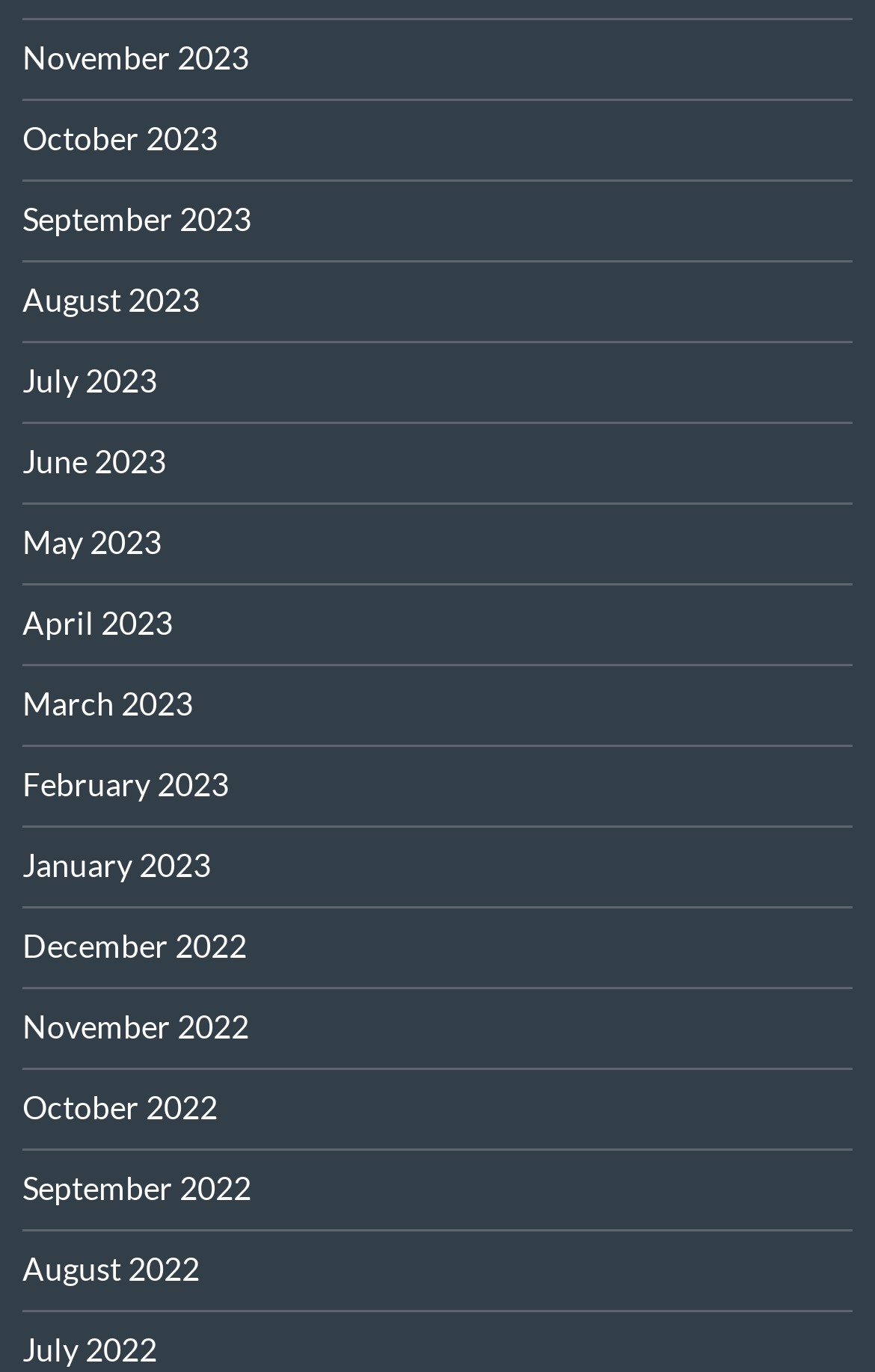Could you determine the bounding box coordinates of the clickable element to complete the instruction: "View June 2023"? Provide the coordinates as four float numbers between 0 and 1, i.e., [left, top, right, bottom].

[0.026, 0.323, 0.19, 0.35]